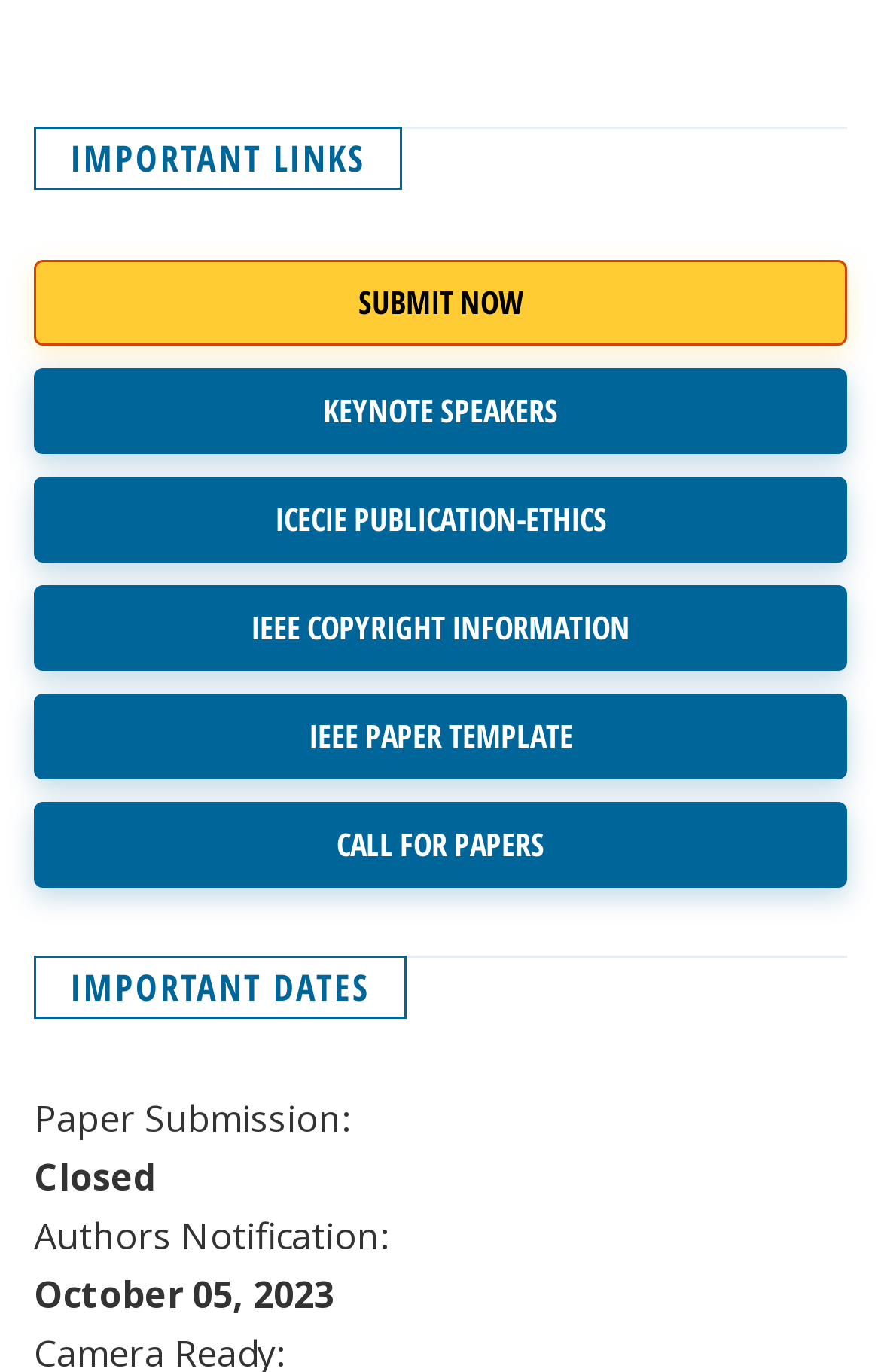What is the second important date?
Examine the webpage screenshot and provide an in-depth answer to the question.

The second important date is 'Authors Notification', which is located under the 'IMPORTANT DATES' heading, right below the 'Paper Submission:' label.